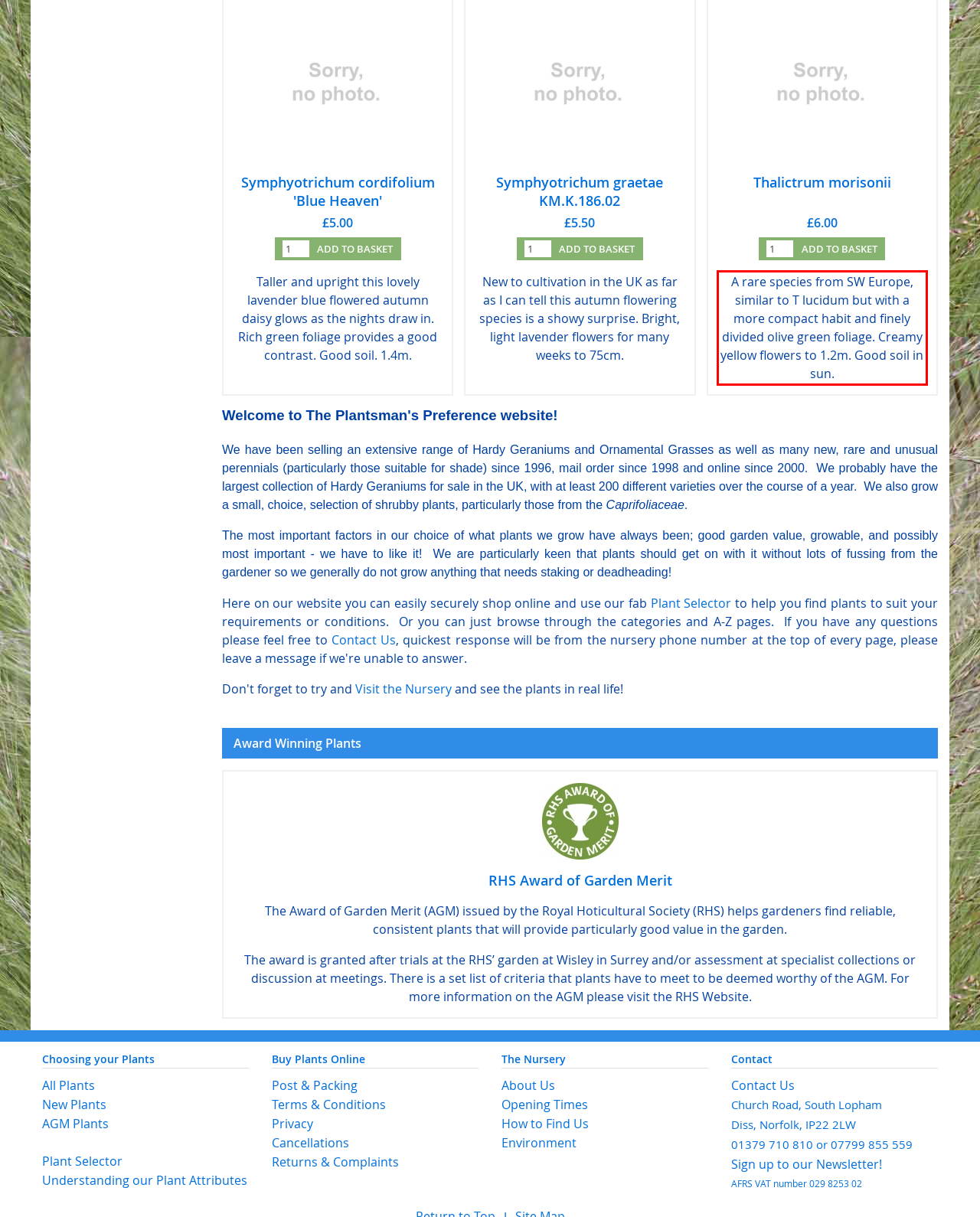Please look at the screenshot provided and find the red bounding box. Extract the text content contained within this bounding box.

A rare species from SW Europe, similar to T lucidum but with a more compact habit and finely divided olive green foliage. Creamy yellow flowers to 1.2m. Good soil in sun.